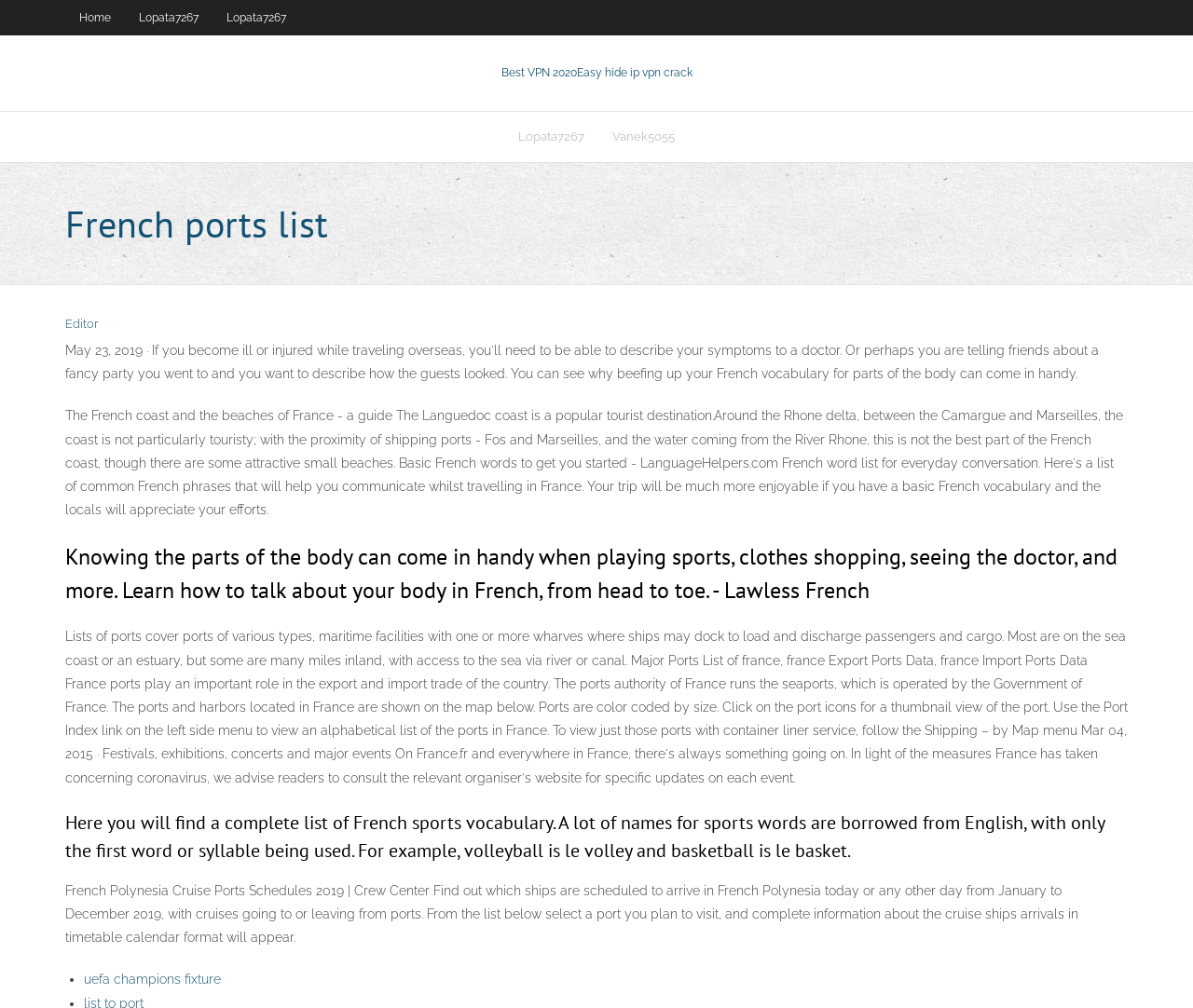Identify the bounding box coordinates for the region of the element that should be clicked to carry out the instruction: "Visit Lopata7267". The bounding box coordinates should be four float numbers between 0 and 1, i.e., [left, top, right, bottom].

[0.105, 0.0, 0.178, 0.035]